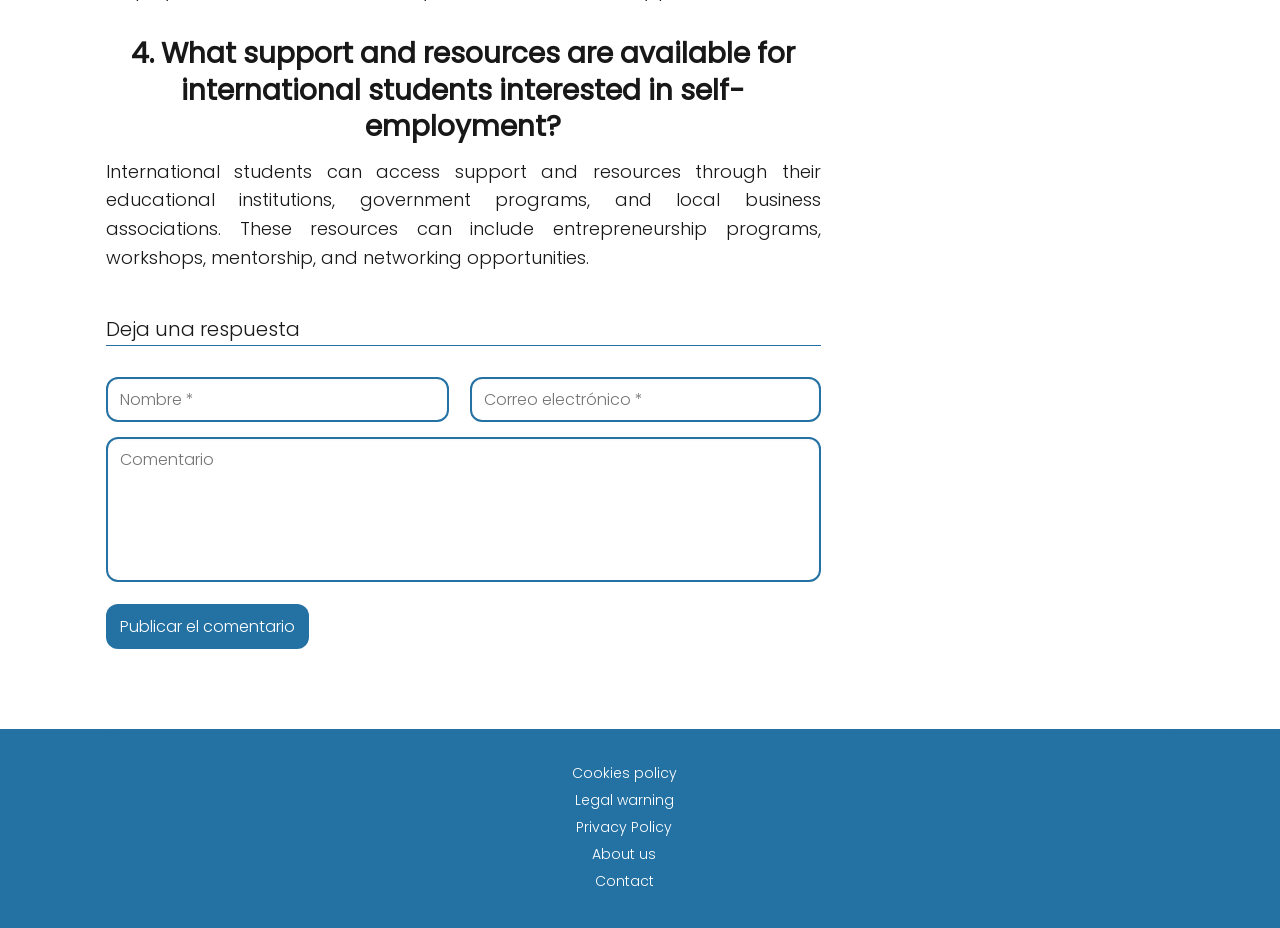Respond with a single word or short phrase to the following question: 
What is the purpose of the button?

Publish comment